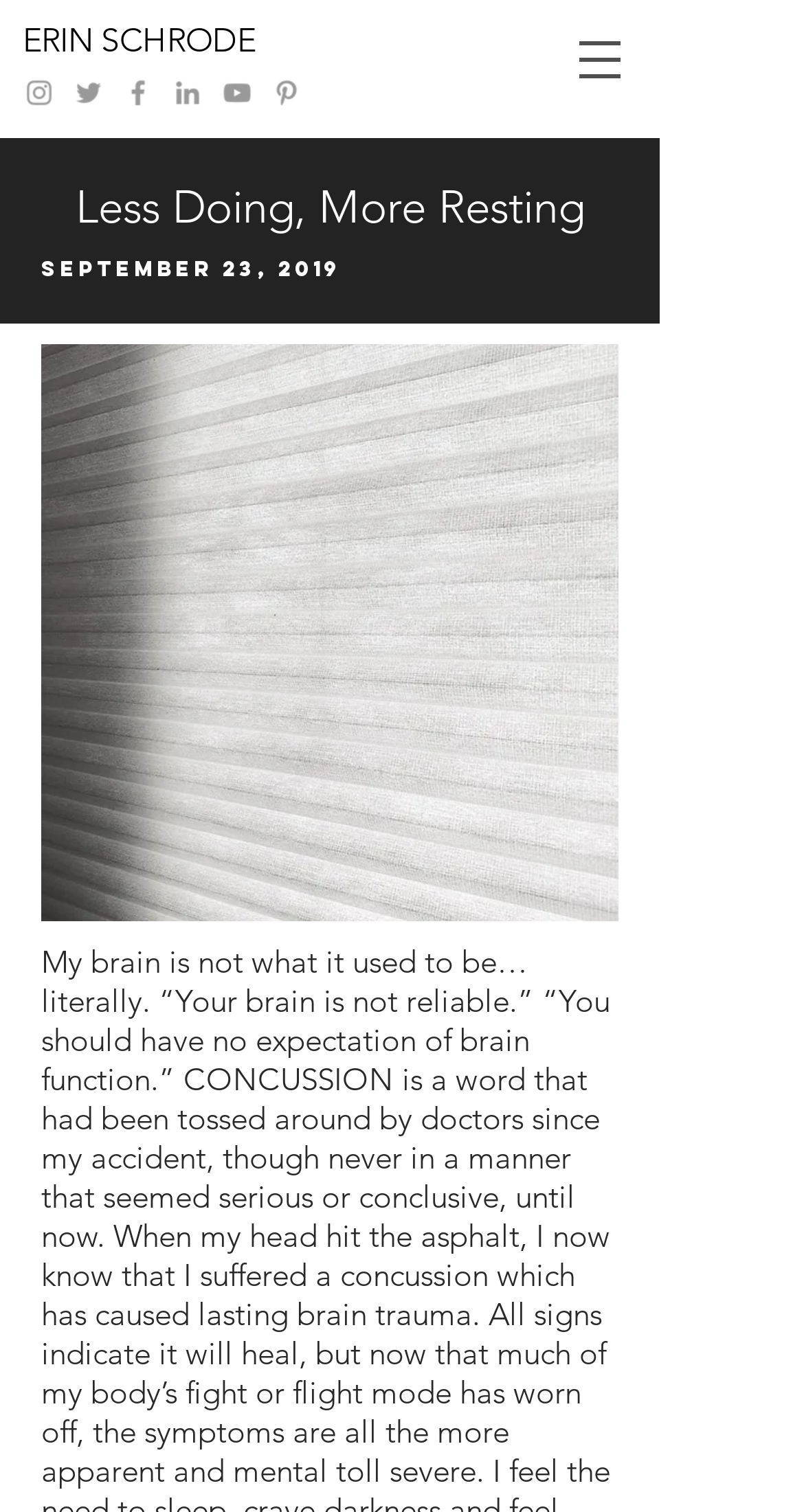Utilize the information from the image to answer the question in detail:
What is the date of the latest article?

I found the date in the heading element 'September 23, 2019'.